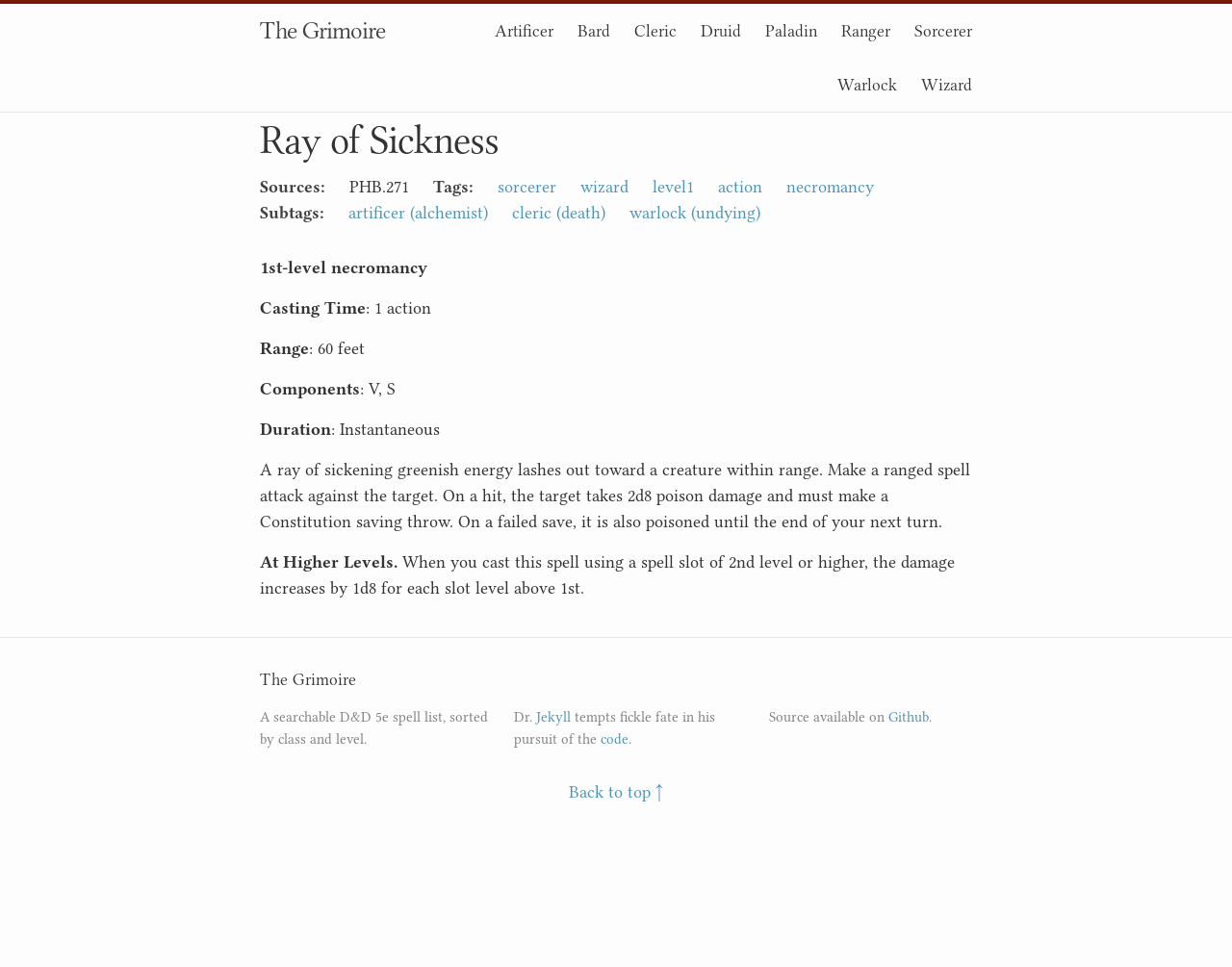Find and indicate the bounding box coordinates of the region you should select to follow the given instruction: "Go to the Wizard spell list".

[0.732, 0.078, 0.789, 0.098]